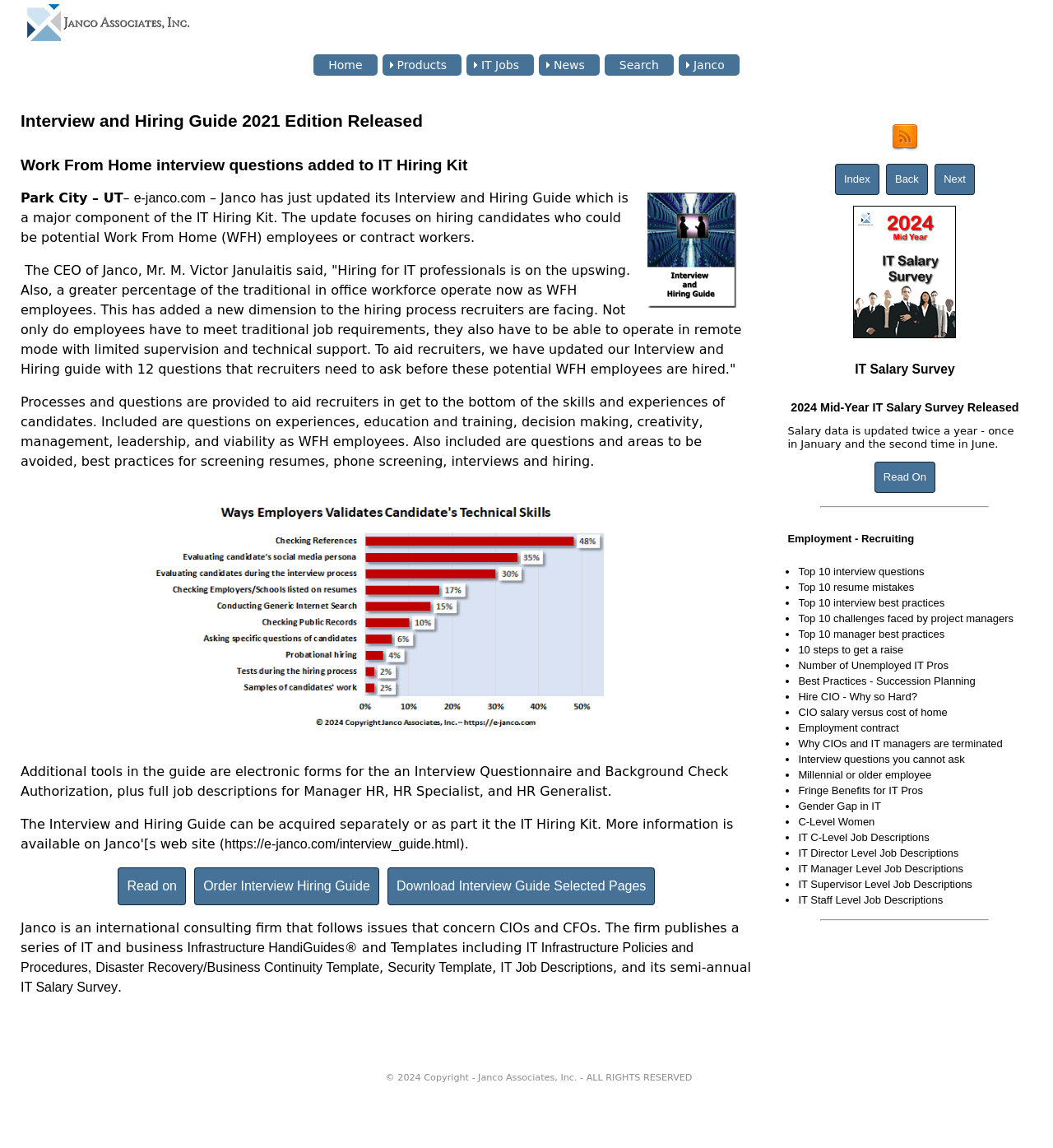What is the purpose of the 'Interview and Hiring Guide'?
Look at the image and construct a detailed response to the question.

I determined the purpose of the 'Interview and Hiring Guide' by reading the text of the webpage, which states that the guide 'is a major component of the IT Hiring Kit' and provides 'processes and questions to aid recruiters in getting to the bottom of the skills and experiences of candidates'.